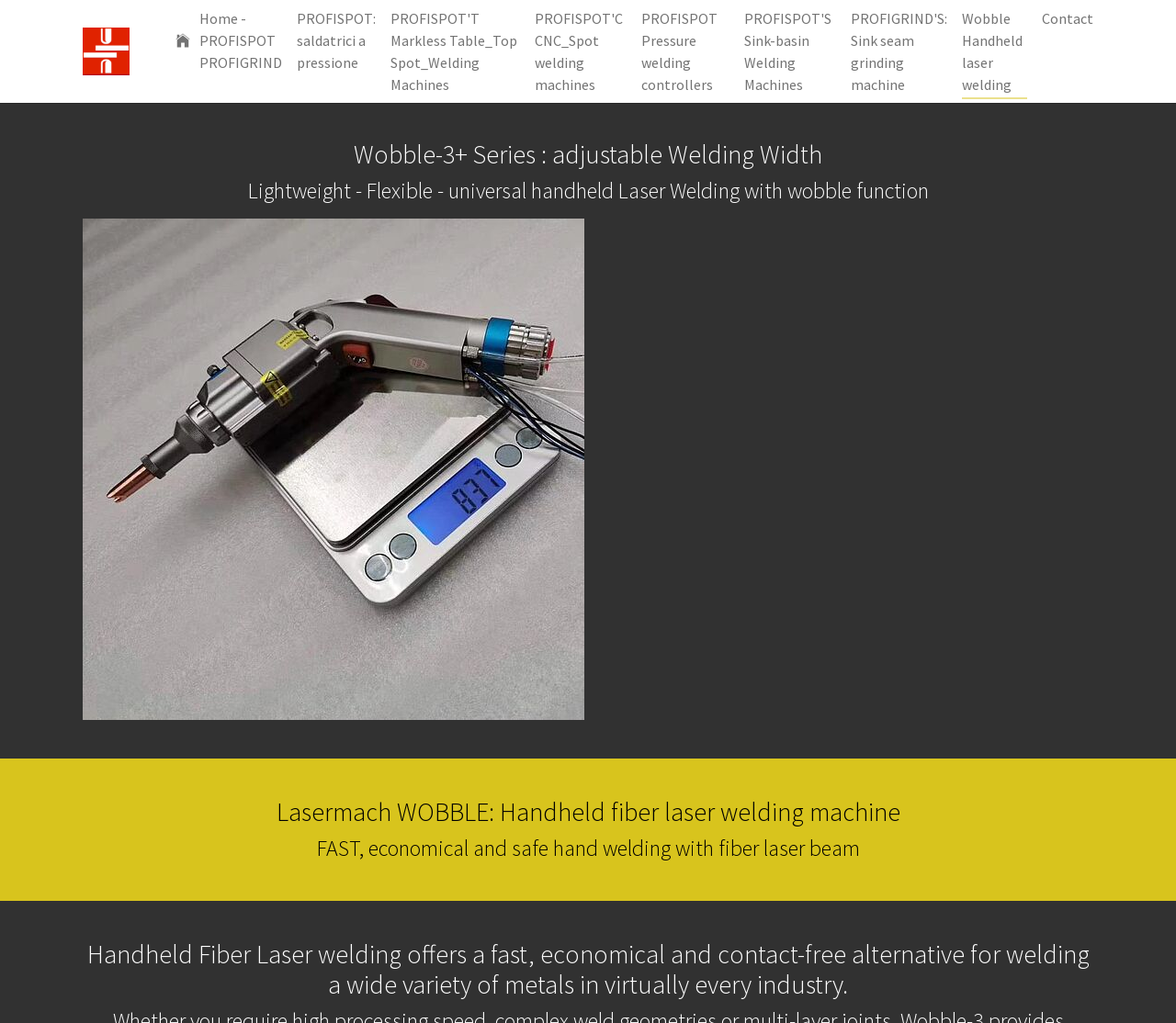Show the bounding box coordinates of the element that should be clicked to complete the task: "View PROFISPOT: saldatrici a pressione".

[0.246, 0.0, 0.326, 0.079]